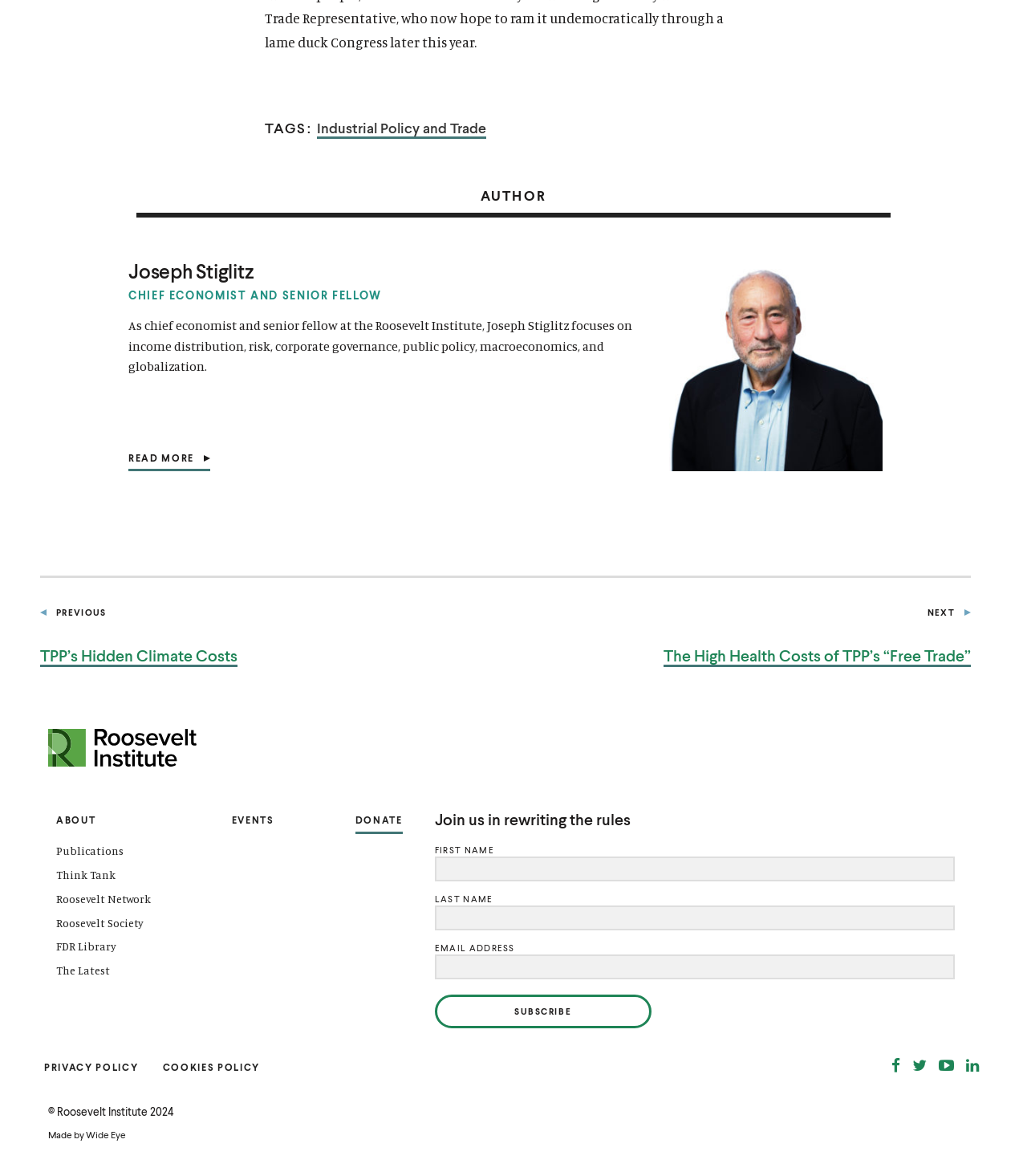Reply to the question with a single word or phrase:
What is the name of the author?

Joseph Stiglitz